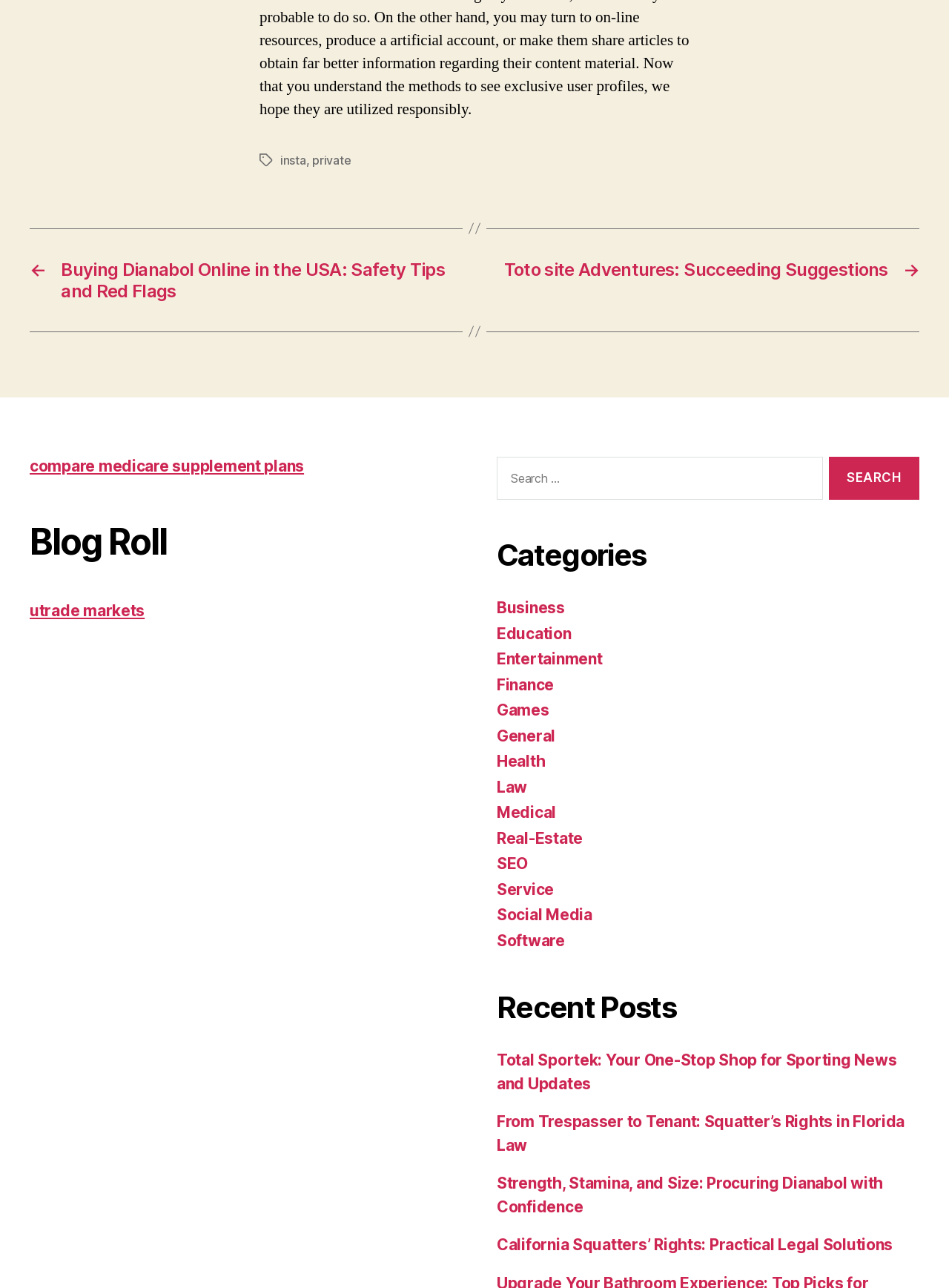Please identify the bounding box coordinates of the clickable area that will allow you to execute the instruction: "Search for a keyword".

[0.517, 0.354, 0.969, 0.393]